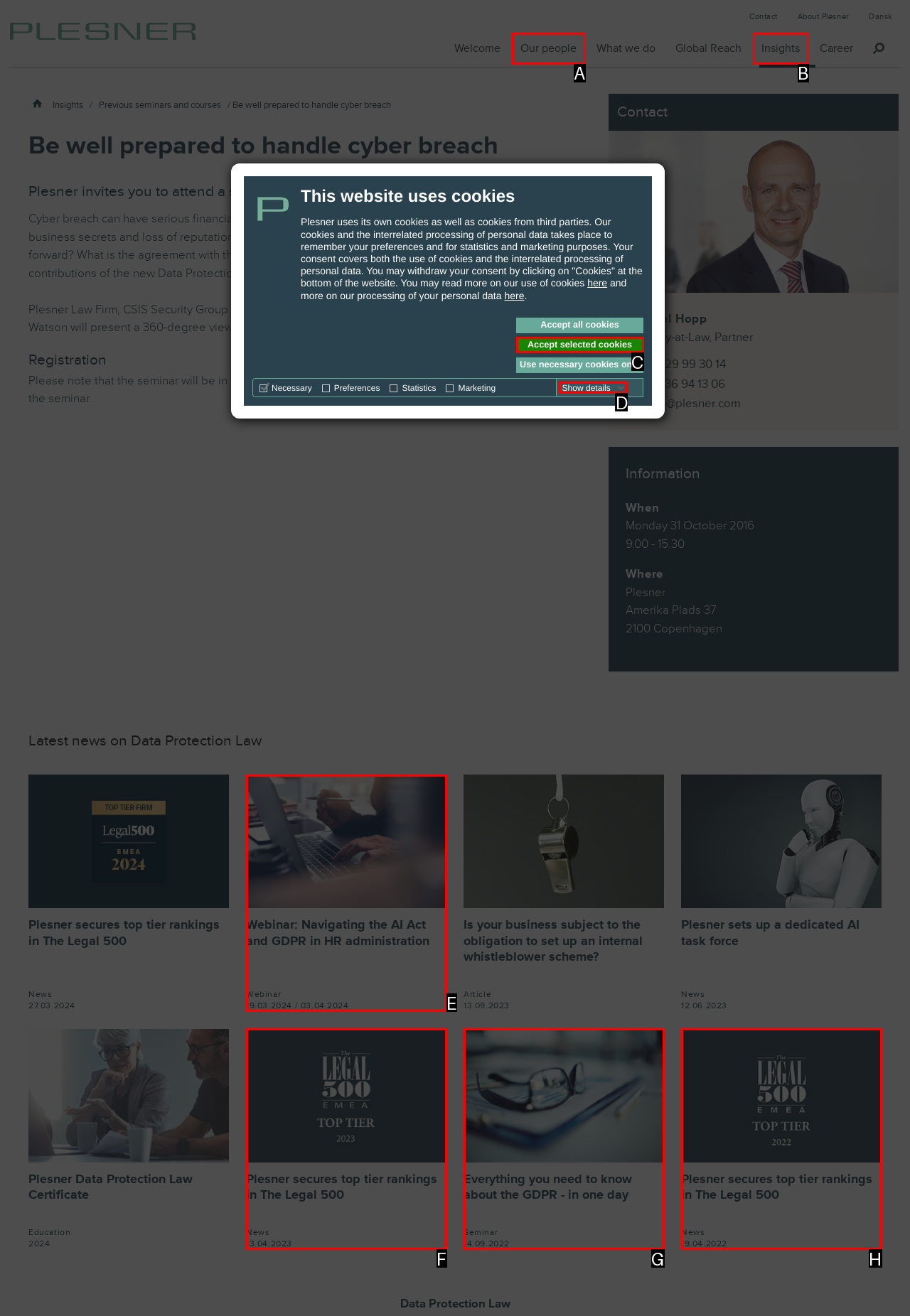Pinpoint the HTML element that fits the description: Insights
Answer by providing the letter of the correct option.

B